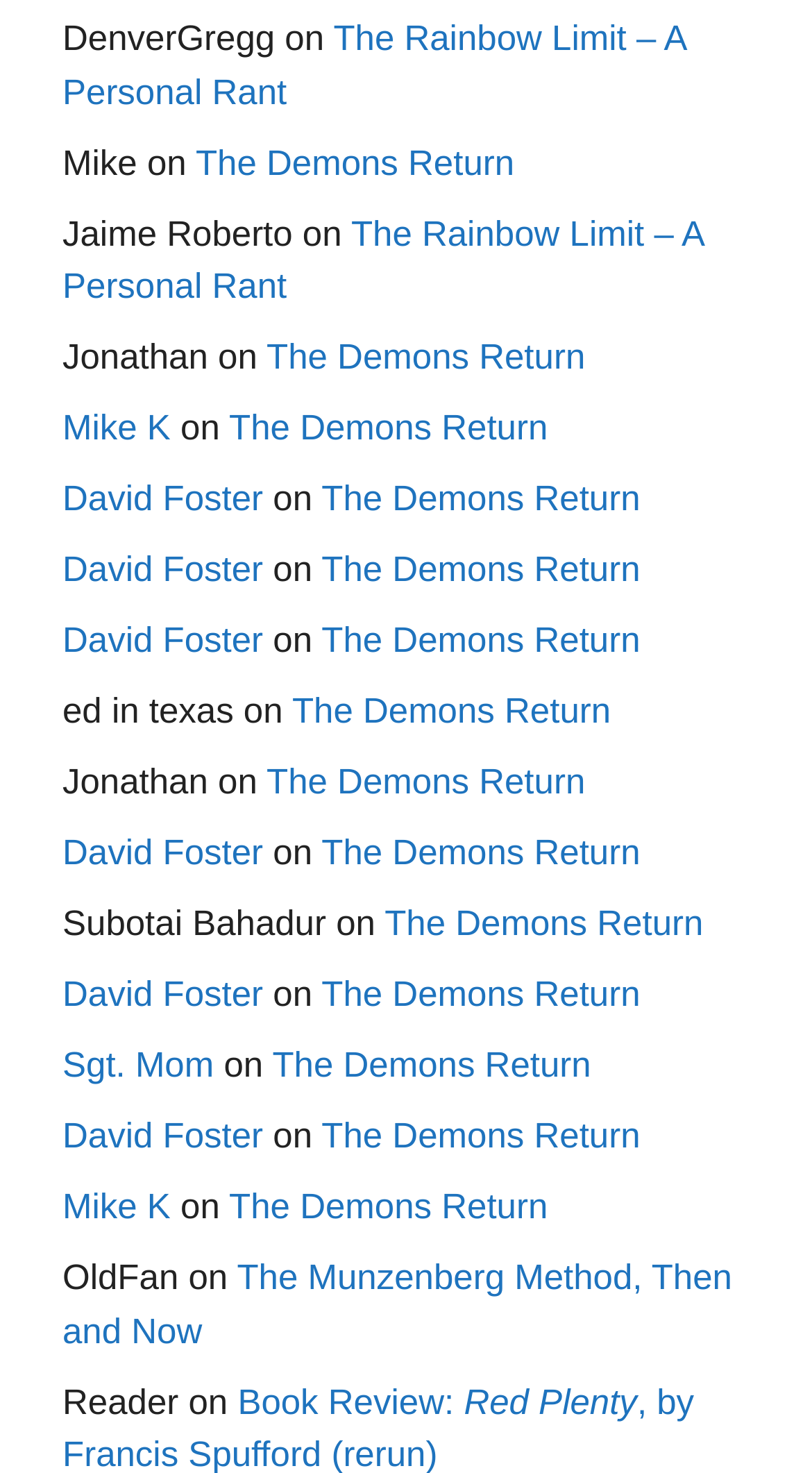How many authors are listed on the webpage?
Give a detailed response to the question by analyzing the screenshot.

There are multiple authors listed on the webpage, including DenverGregg, Mike, Jaime Roberto, Jonathan, David Foster, Subotai Bahadur, Sgt. Mom, Mike K, and OldFan, each with their respective article titles.